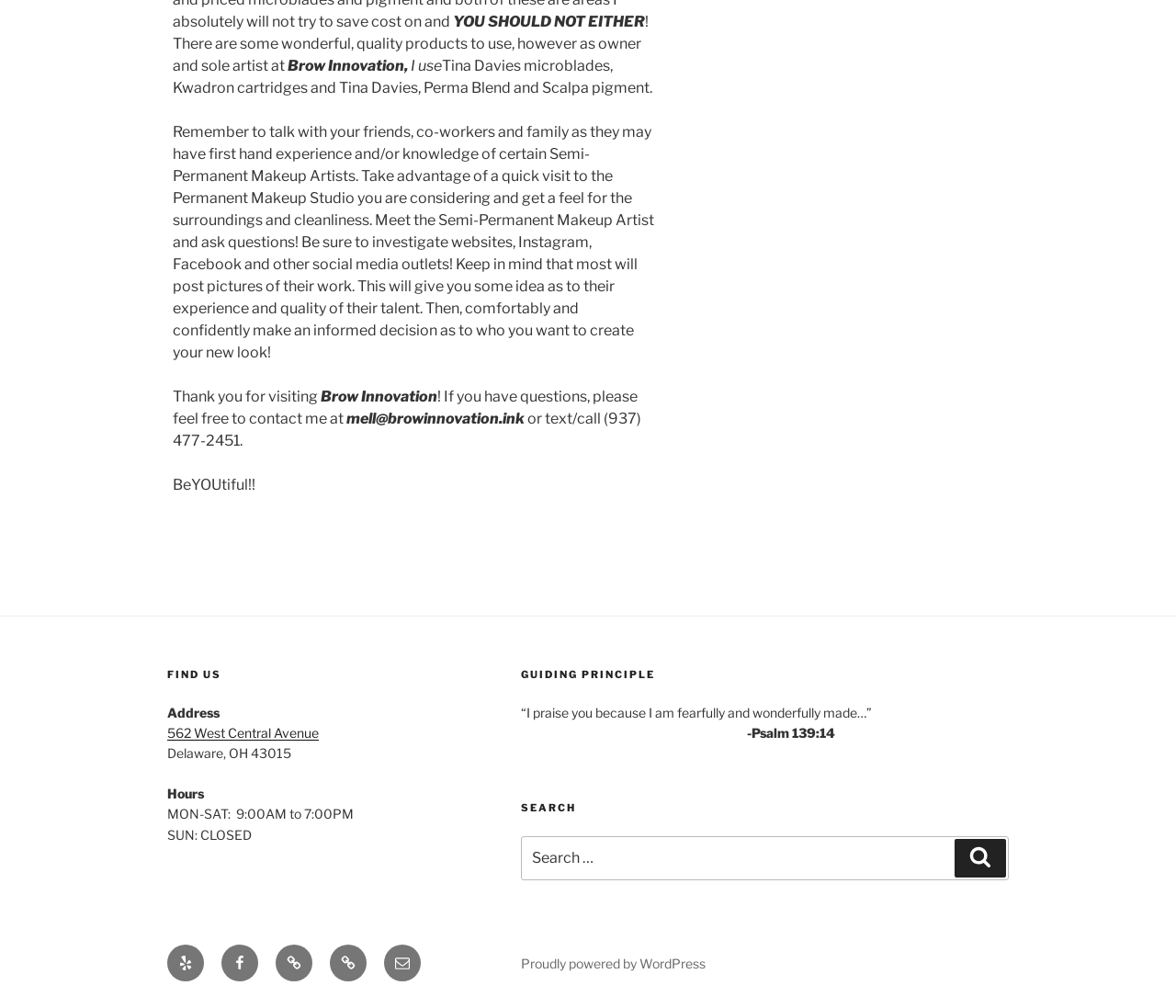Ascertain the bounding box coordinates for the UI element detailed here: "Proudly powered by WordPress". The coordinates should be provided as [left, top, right, bottom] with each value being a float between 0 and 1.

[0.443, 0.948, 0.6, 0.964]